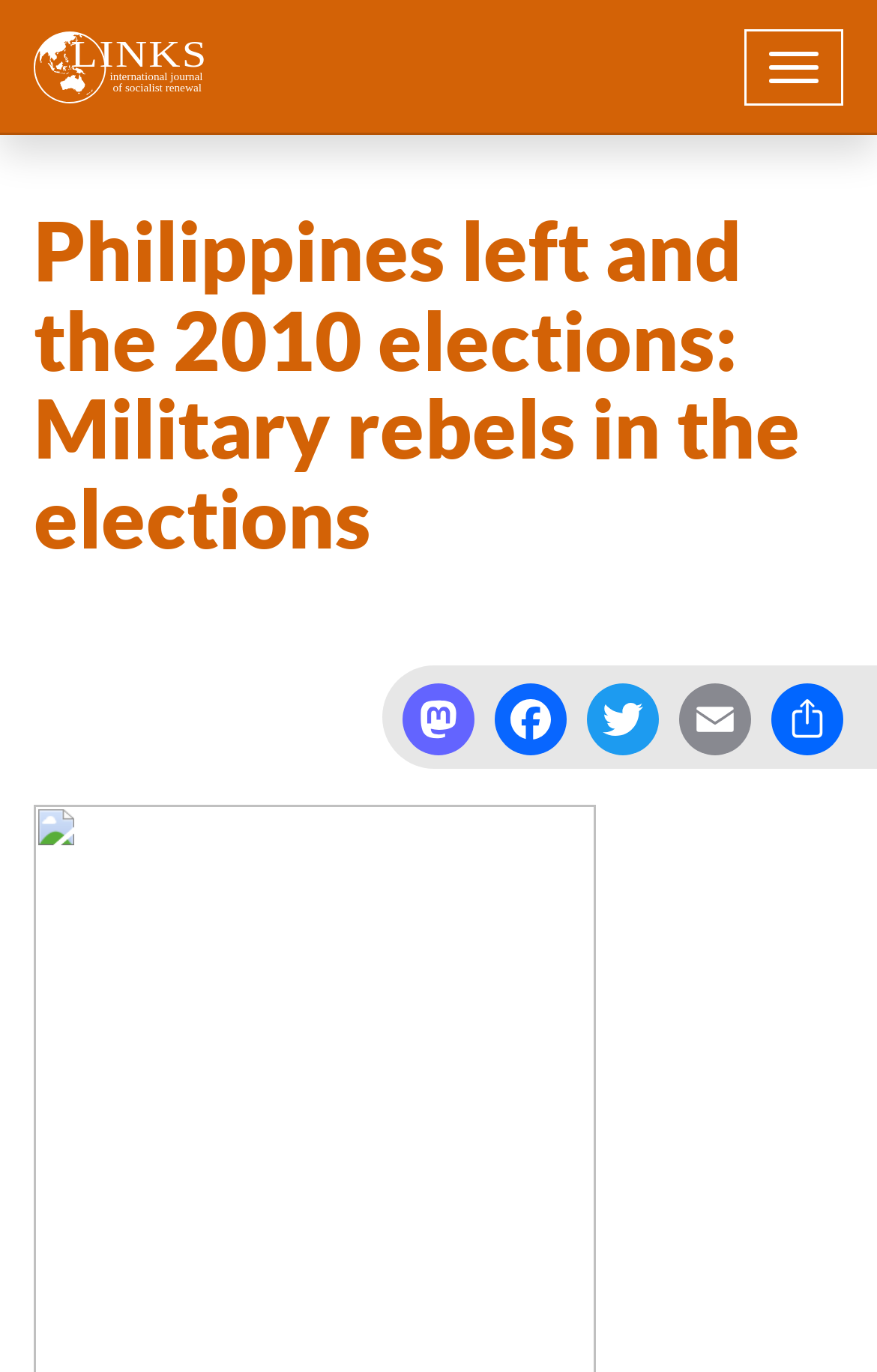Construct a thorough caption encompassing all aspects of the webpage.

The webpage is about an article titled "Philippines left and the 2010 elections: Military rebels in the elections" by Reihana Mohideen, based on an interview with Francisco Nemenzo, a well-known Marxist. 

At the top left corner, there is a link to "Skip to main content". Next to it, there is a link to "Home" accompanied by a small "Home" icon. On the top right corner, there is a "Toggle navigation" button. 

Below the top navigation bar, the main heading of the article is prominently displayed, taking up the full width of the page. 

At the bottom of the page, there are five social media links, including Mastodon, Facebook, Twitter, Email, and Share, aligned horizontally from left to right.